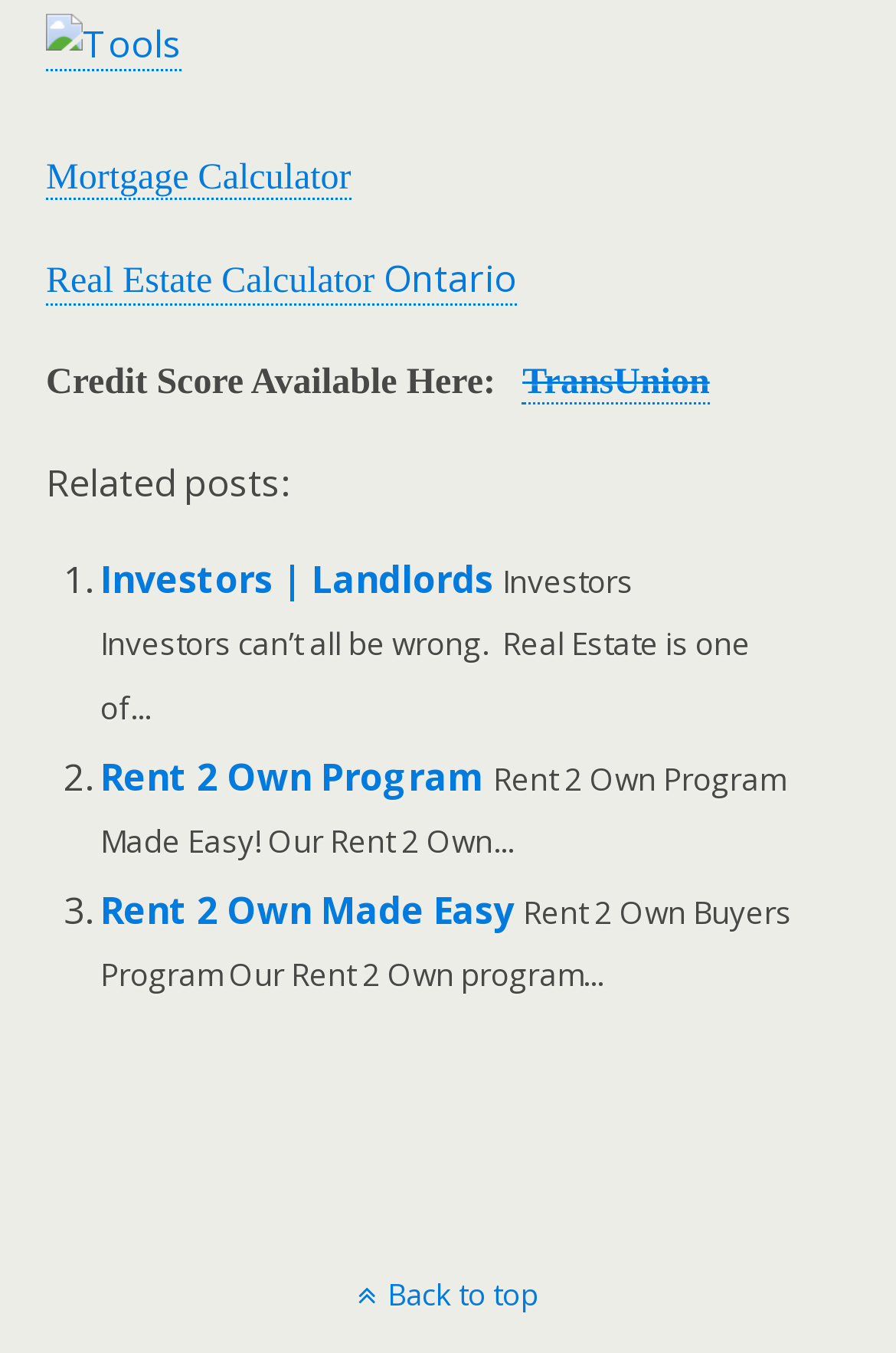Please respond to the question using a single word or phrase:
What is the name of the credit score provider?

TransUnion